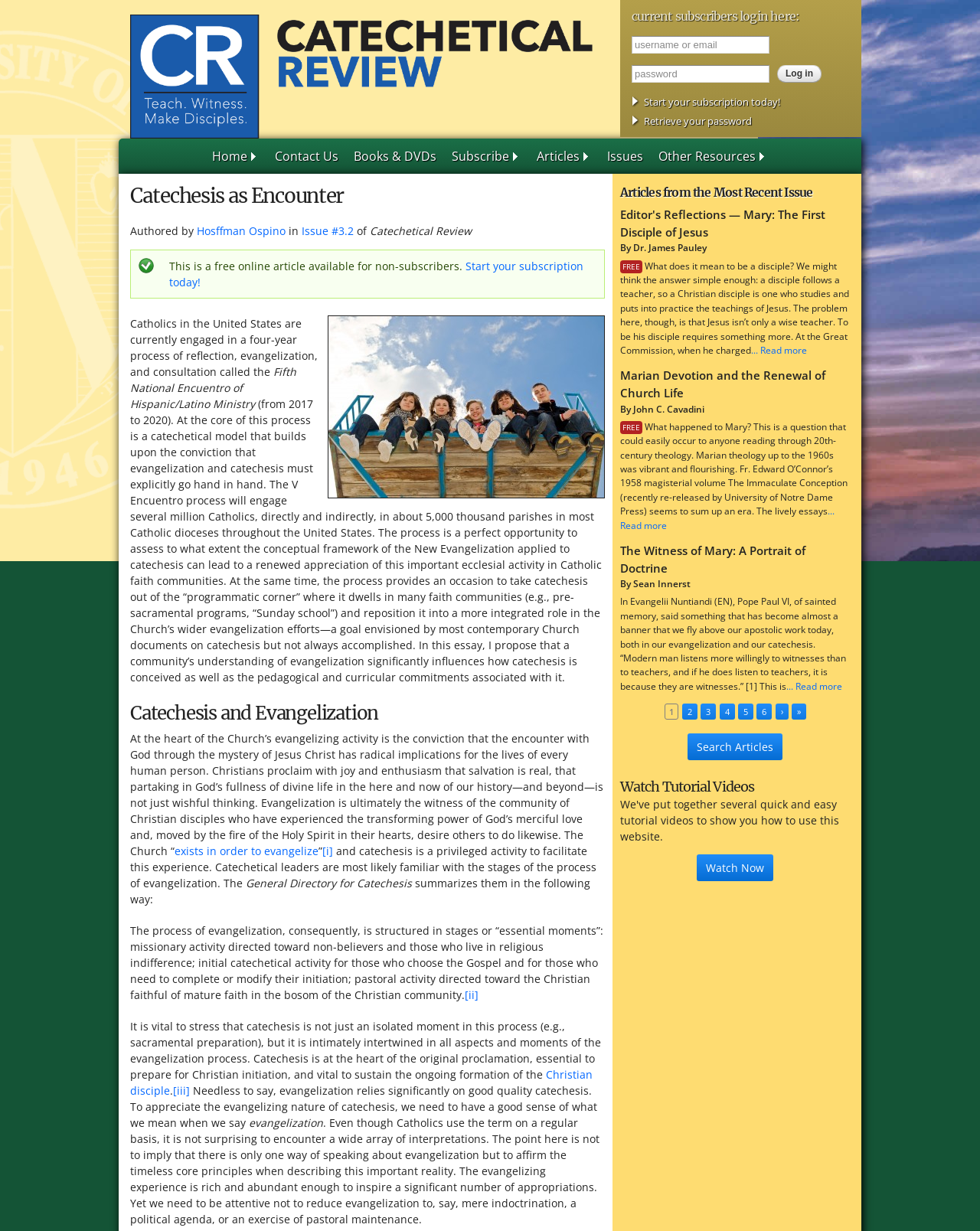Please extract the title of the webpage.

Catechesis as Encounter